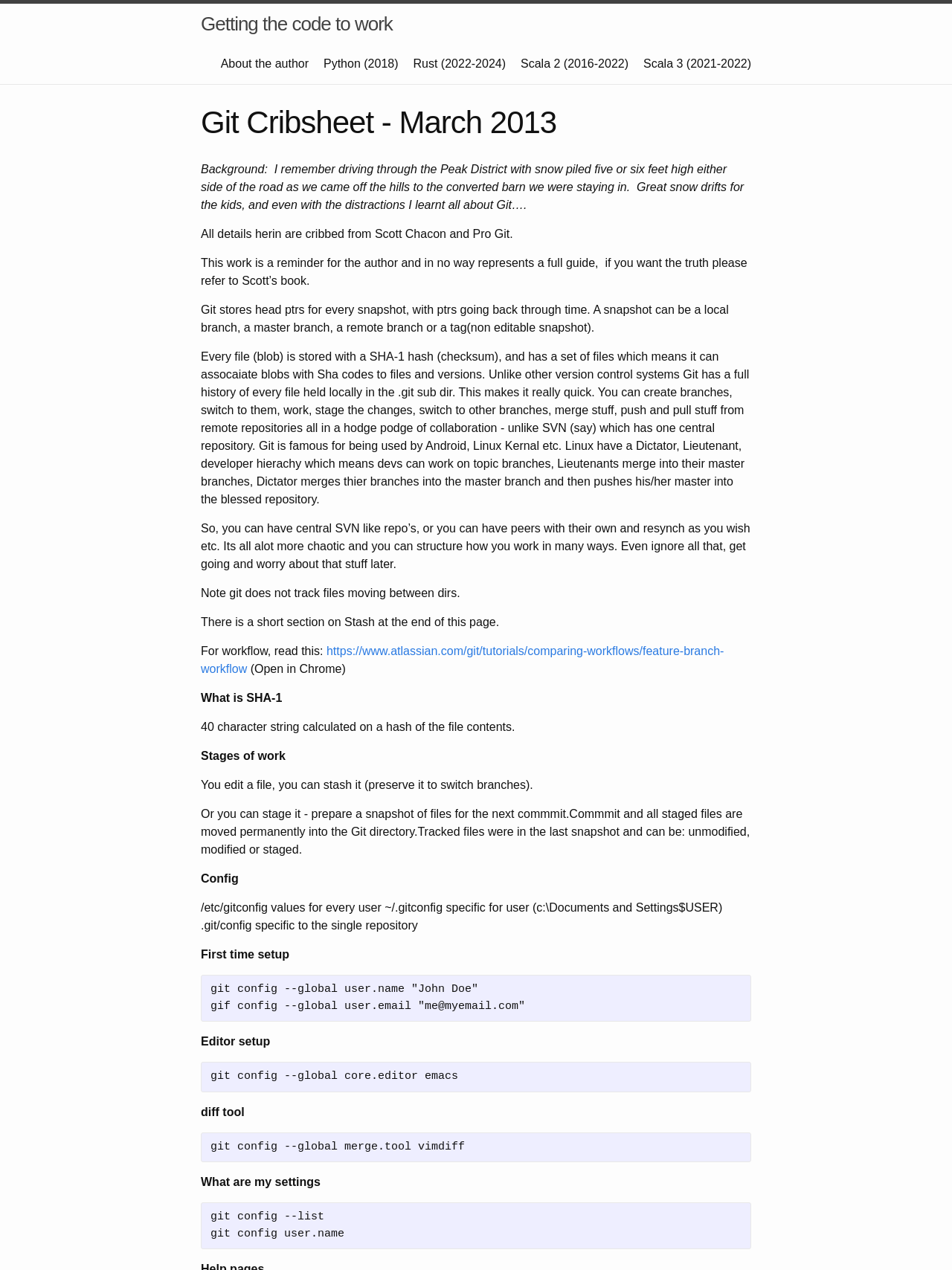Show the bounding box coordinates for the HTML element described as: "Rust (2022-2024)".

[0.434, 0.045, 0.531, 0.055]